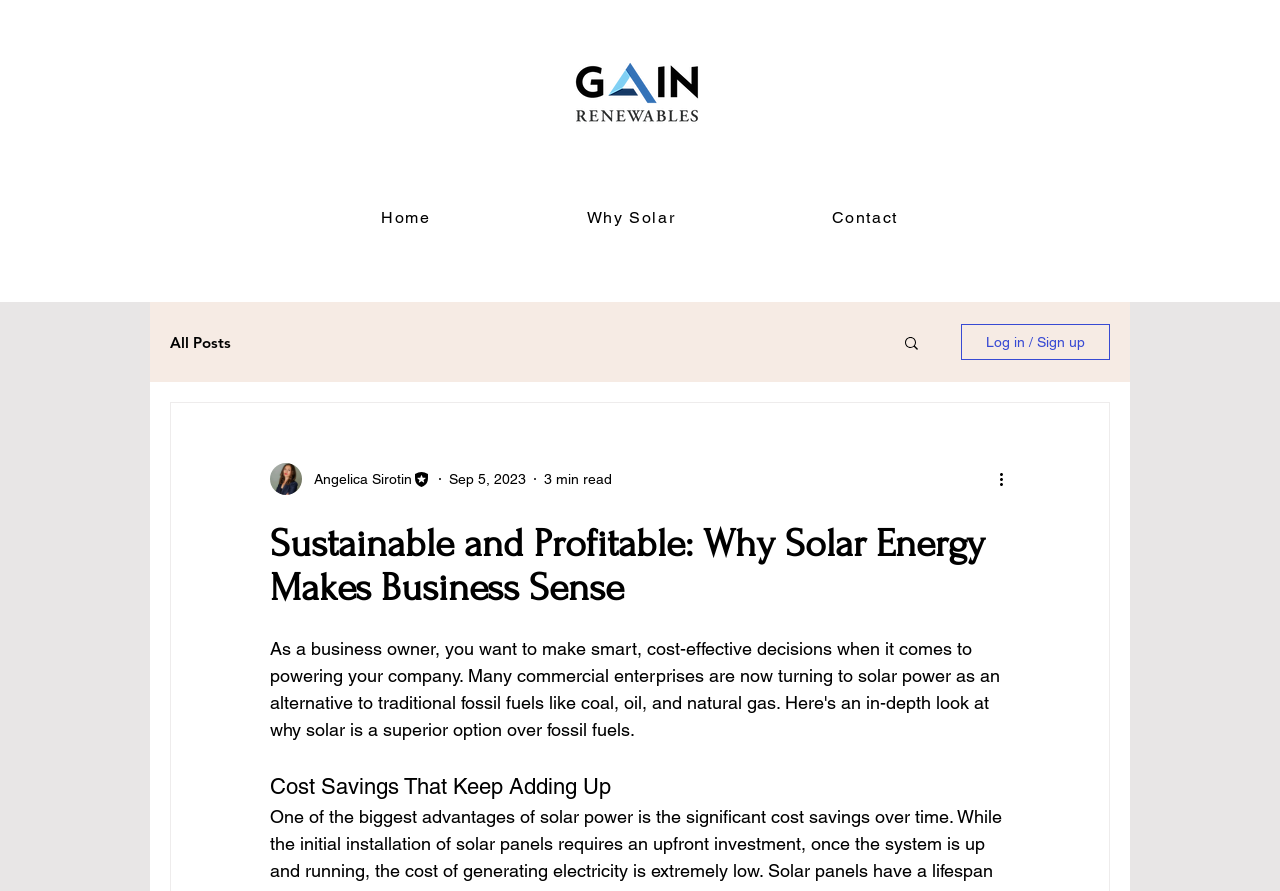Generate a comprehensive description of the contents of the webpage.

The webpage is about the benefits of switching to solar energy for businesses. At the top left, there is a logo image. Below the logo, there is a navigation menu with links to "Home", "Why Solar", and "Contact". To the right of the navigation menu, there is another navigation menu with a link to "blog" and a "Search" button accompanied by a small image.

On the right side of the page, there is a button to "Log in / Sign up" with an image of a writer's picture above it. Below the writer's picture, there is a section with the author's name, "Angelica Sirotin", and her title, "Editor", along with the date "Sep 5, 2023" and a "3 min read" indicator.

The main content of the page is divided into sections with headings. The first heading is "Sustainable and Profitable: Why Solar Energy Makes Business Sense", which is followed by a paragraph of text discussing the benefits of solar power for businesses. The next section has a heading "Cost Savings That Keep Adding Up", but the content is not provided in the accessibility tree.

There are several buttons and images scattered throughout the page, including a "More actions" button and an image accompanying it. Overall, the page has a clean layout with clear headings and concise text, making it easy to navigate and read.